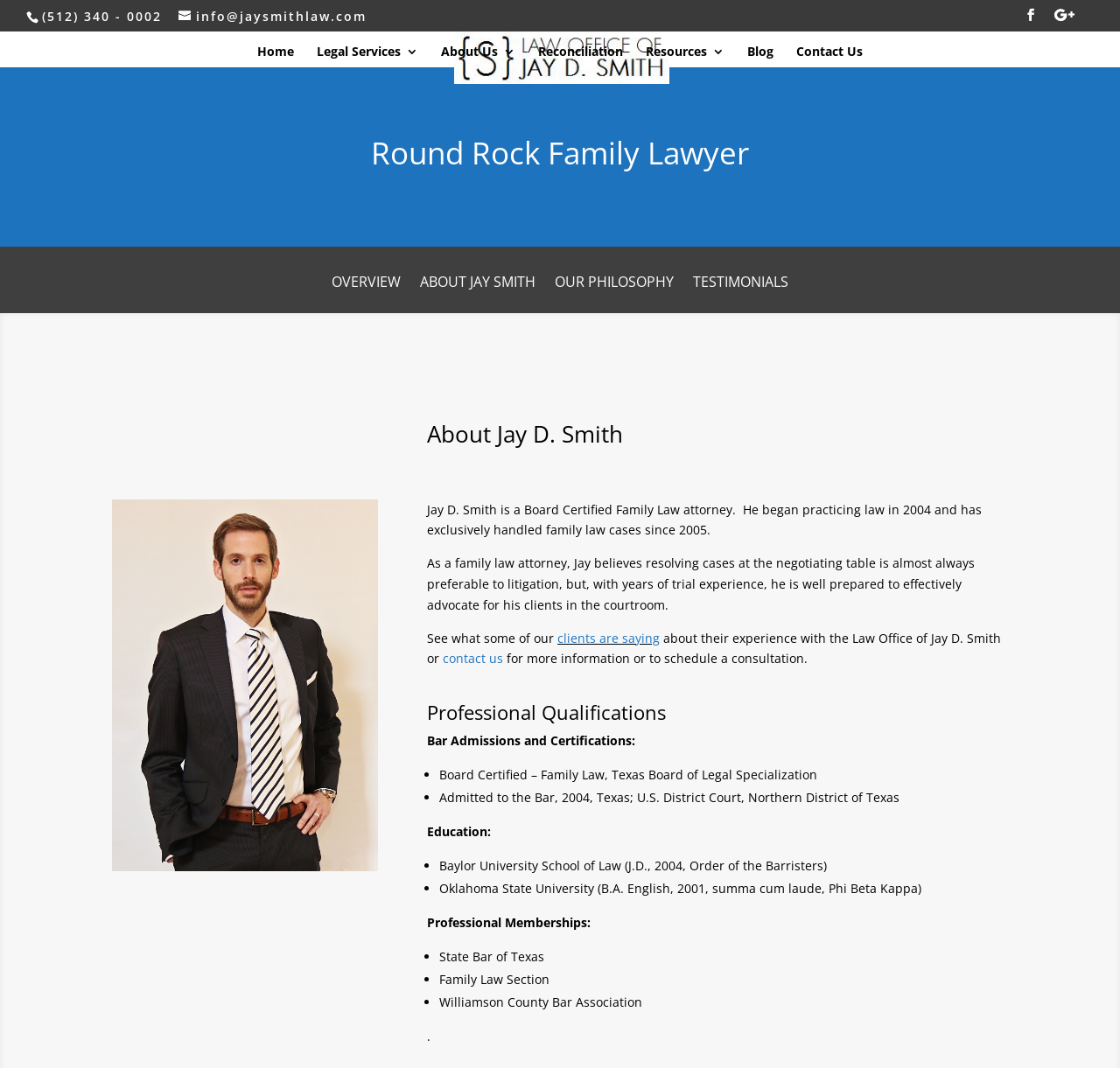What is the phone number of the law office?
Provide a comprehensive and detailed answer to the question.

I found the phone number by looking at the static text element with the bounding box coordinates [0.037, 0.007, 0.145, 0.023], which contains the phone number '(512) 340 - 0002'.